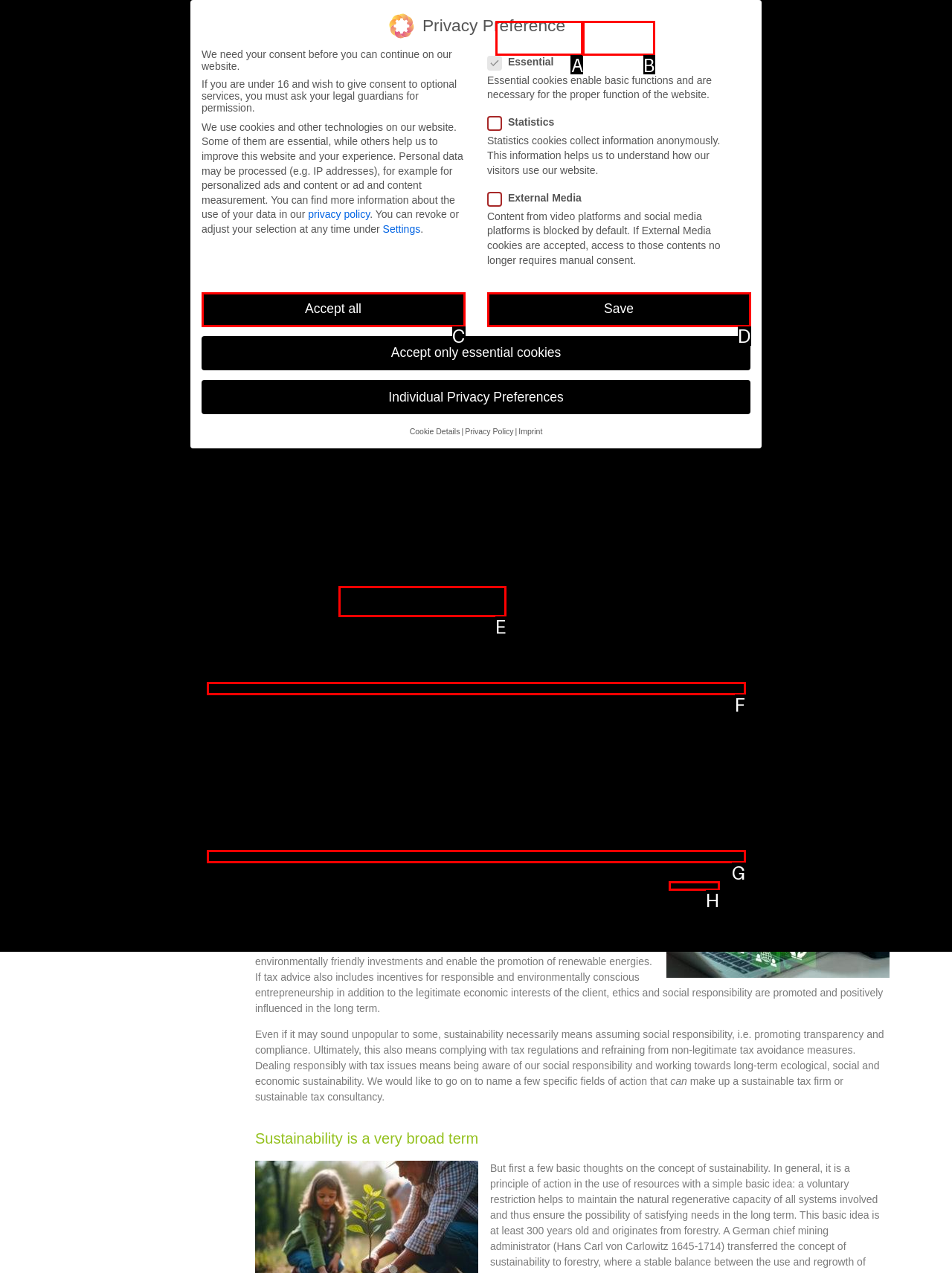From the provided options, pick the HTML element that matches the description: Photos. Respond with the letter corresponding to your choice.

None